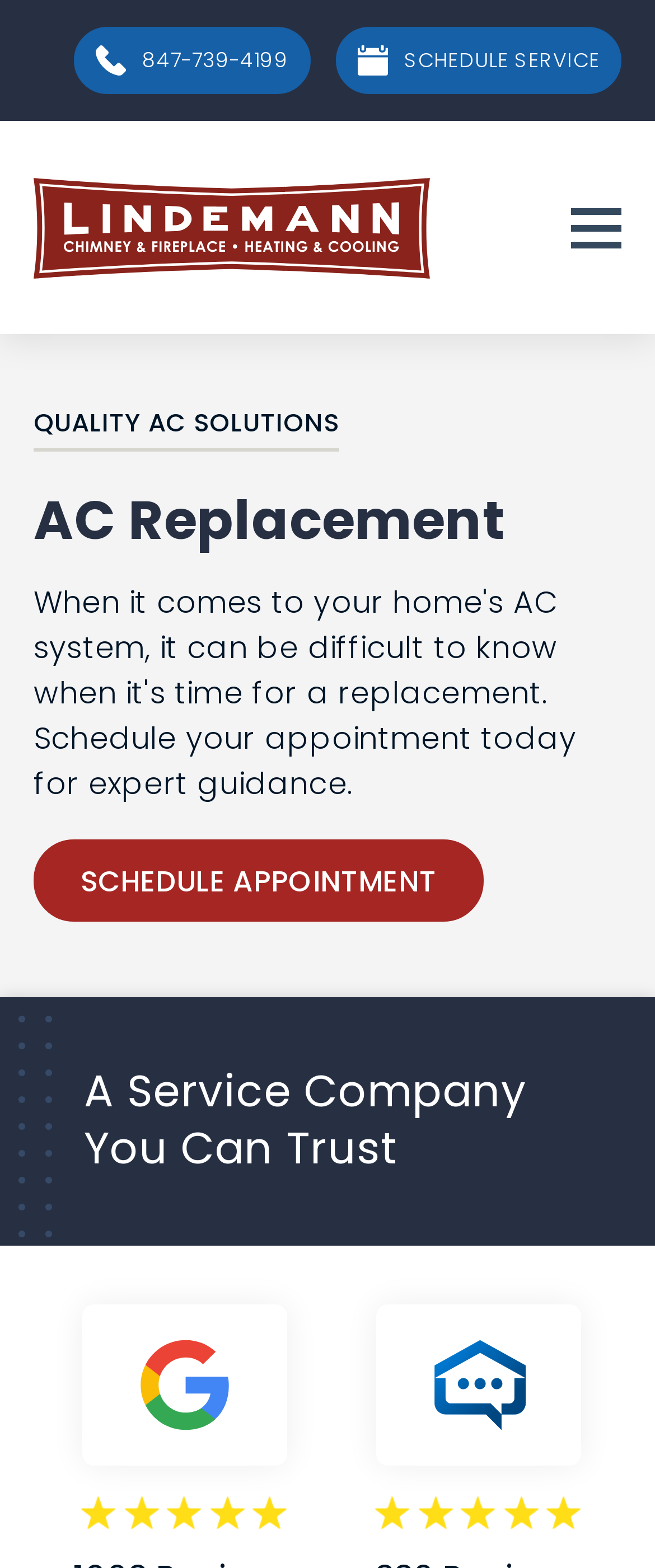What is the phone number on the top left?
Kindly offer a comprehensive and detailed response to the question.

I found the phone number by looking at the top left corner of the webpage, where there is a link with an image of a phone icon. The OCR text associated with this link is 'Lindemann Phone Icon 847-739-4199', which indicates that the phone number is 847-739-4199.